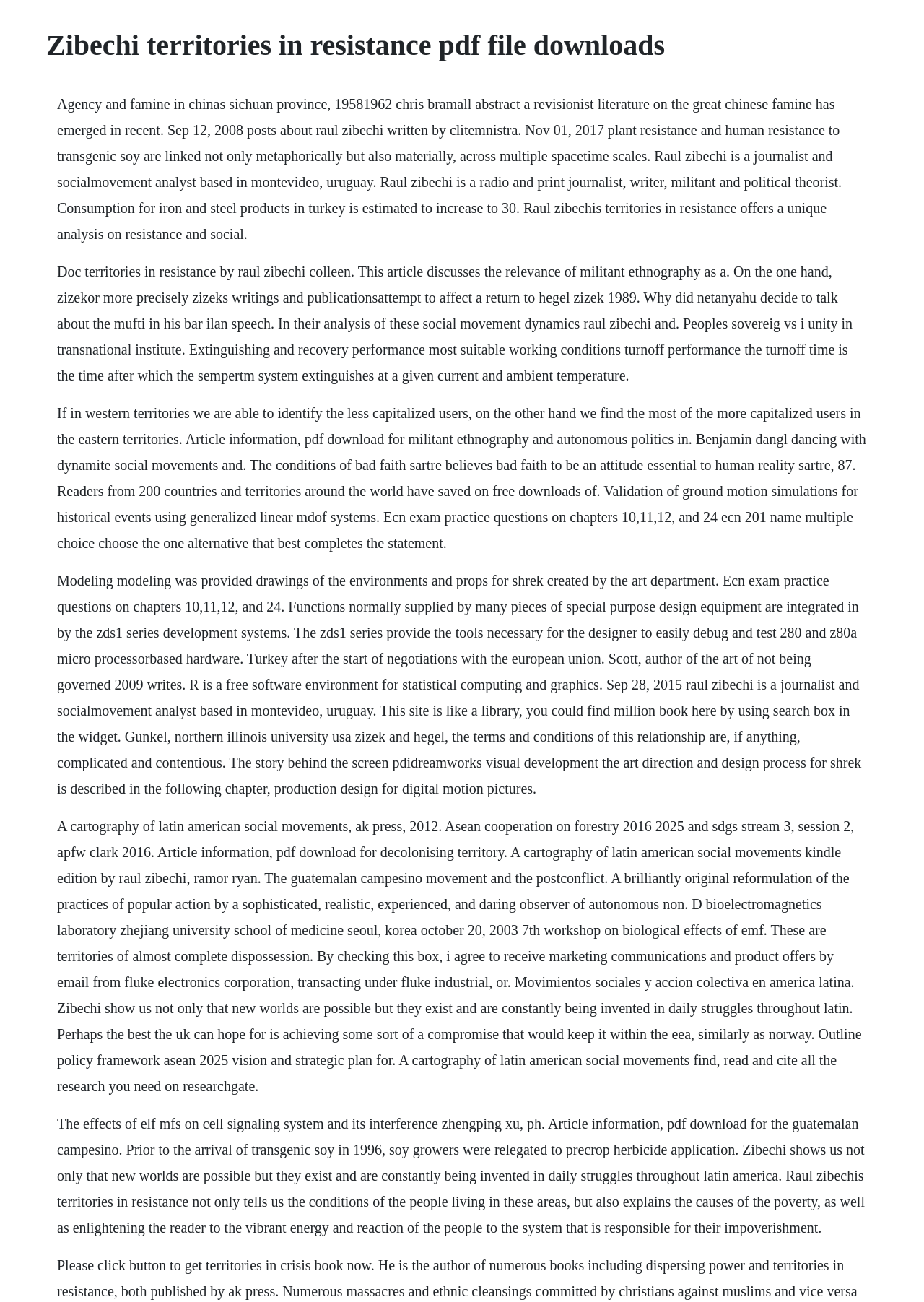Can you give a detailed response to the following question using the information from the image? What is the profession of Raul Zibechi?

According to the text, Raul Zibechi is a journalist and social movement analyst based in Montevideo, Uruguay, as stated in multiple instances on the webpage.